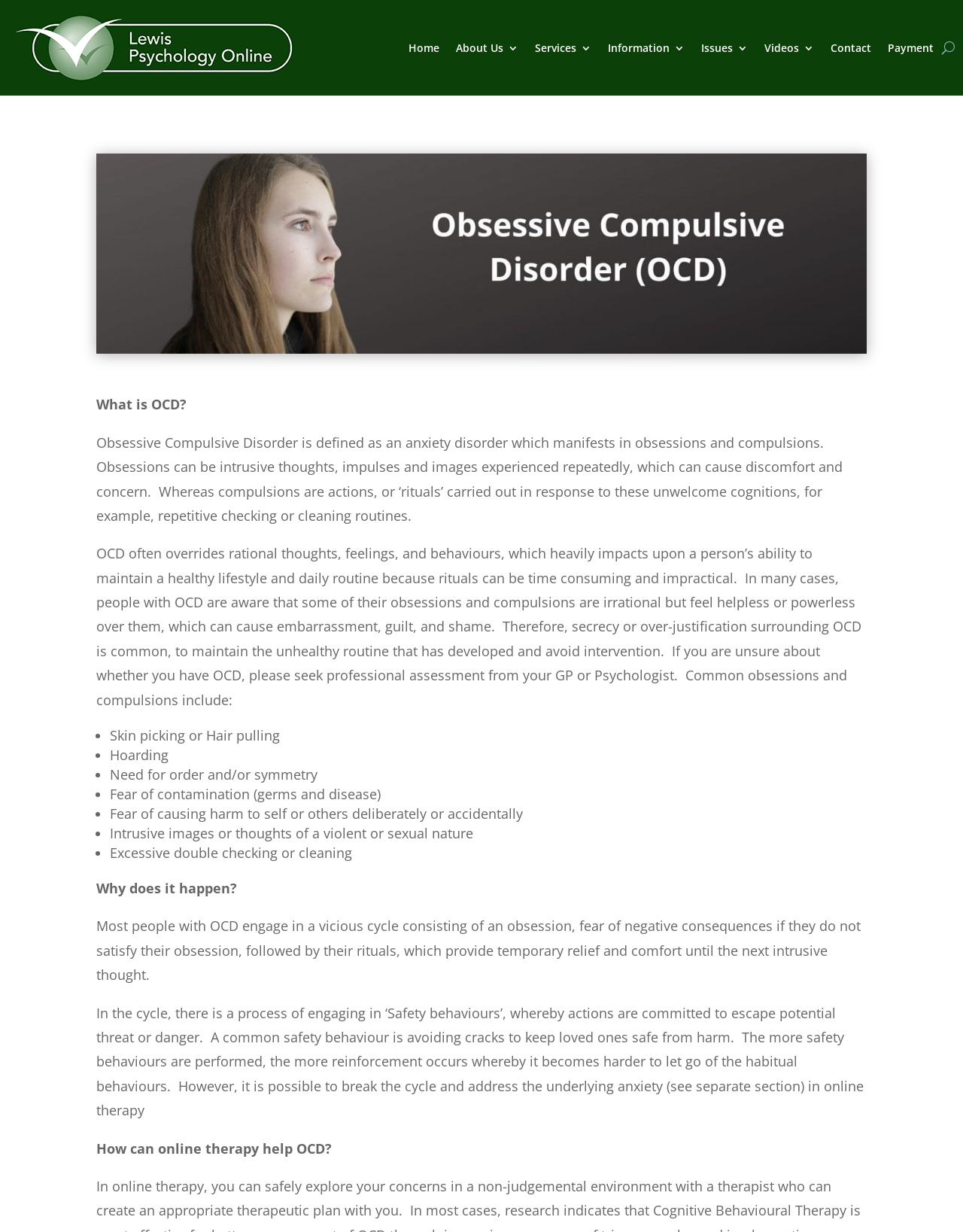What is the purpose of safety behaviours in OCD?
Use the image to answer the question with a single word or phrase.

To avoid potential threat or danger